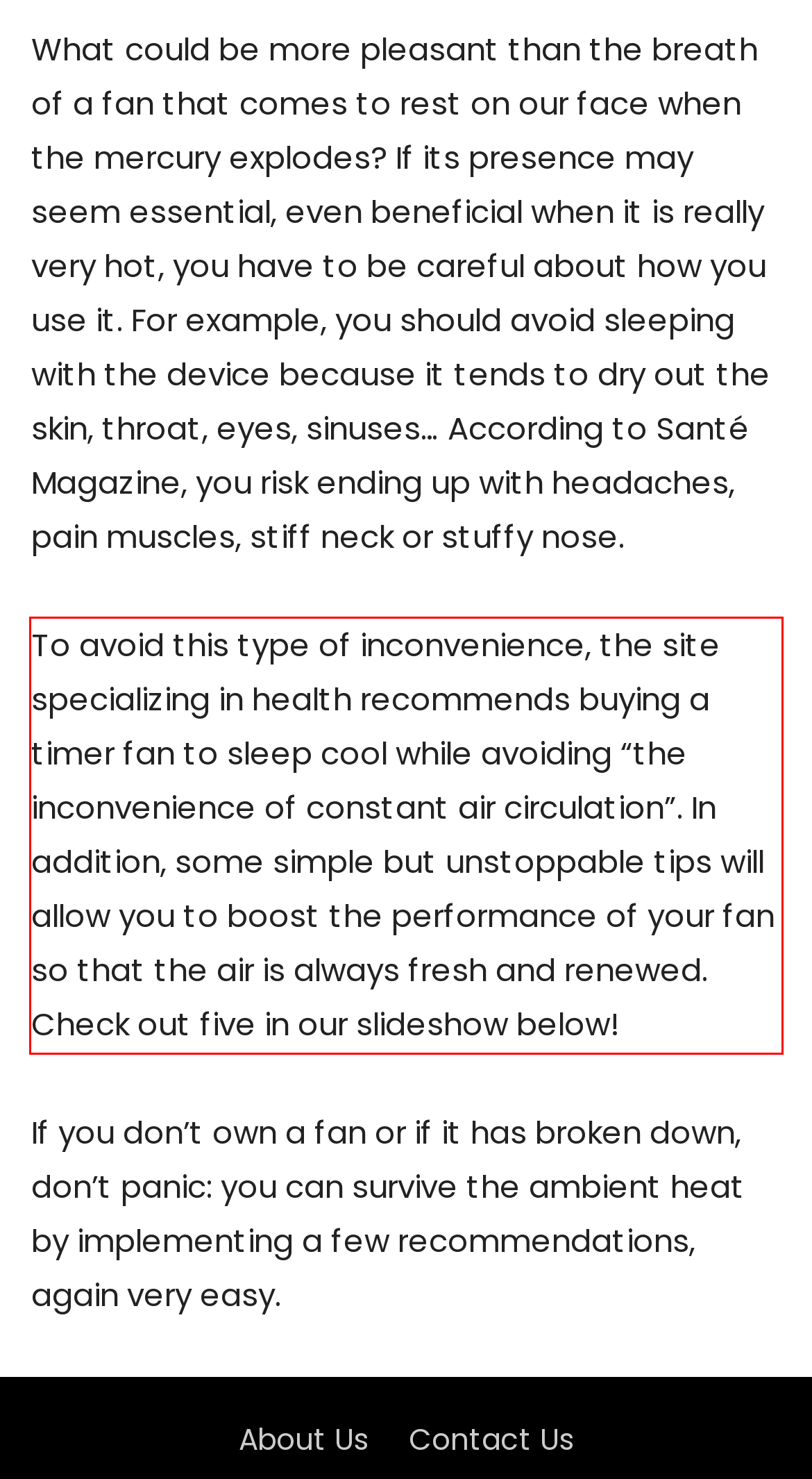Please identify and extract the text content from the UI element encased in a red bounding box on the provided webpage screenshot.

To avoid this type of inconvenience, the site specializing in health recommends buying a timer fan to sleep cool while avoiding “the inconvenience of constant air circulation”. In addition, some simple but unstoppable tips will allow you to boost the performance of your fan so that the air is always fresh and renewed. Check out five in our slideshow below!